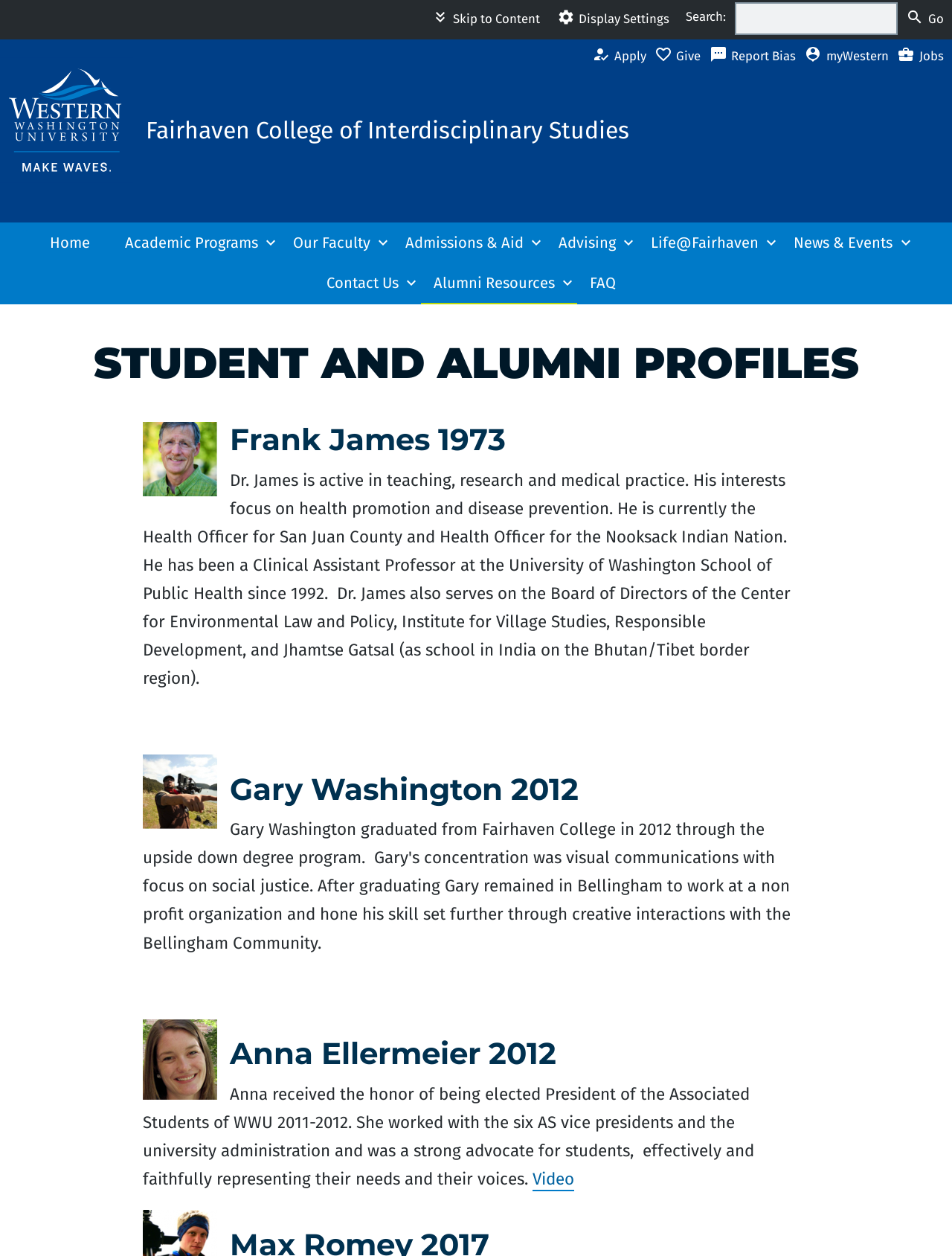Using the given description, provide the bounding box coordinates formatted as (top-left x, top-left y, bottom-right x, bottom-right y), with all values being floating point numbers between 0 and 1. Description: Fairhaven College of Interdisciplinary Studies

[0.153, 0.09, 0.661, 0.117]